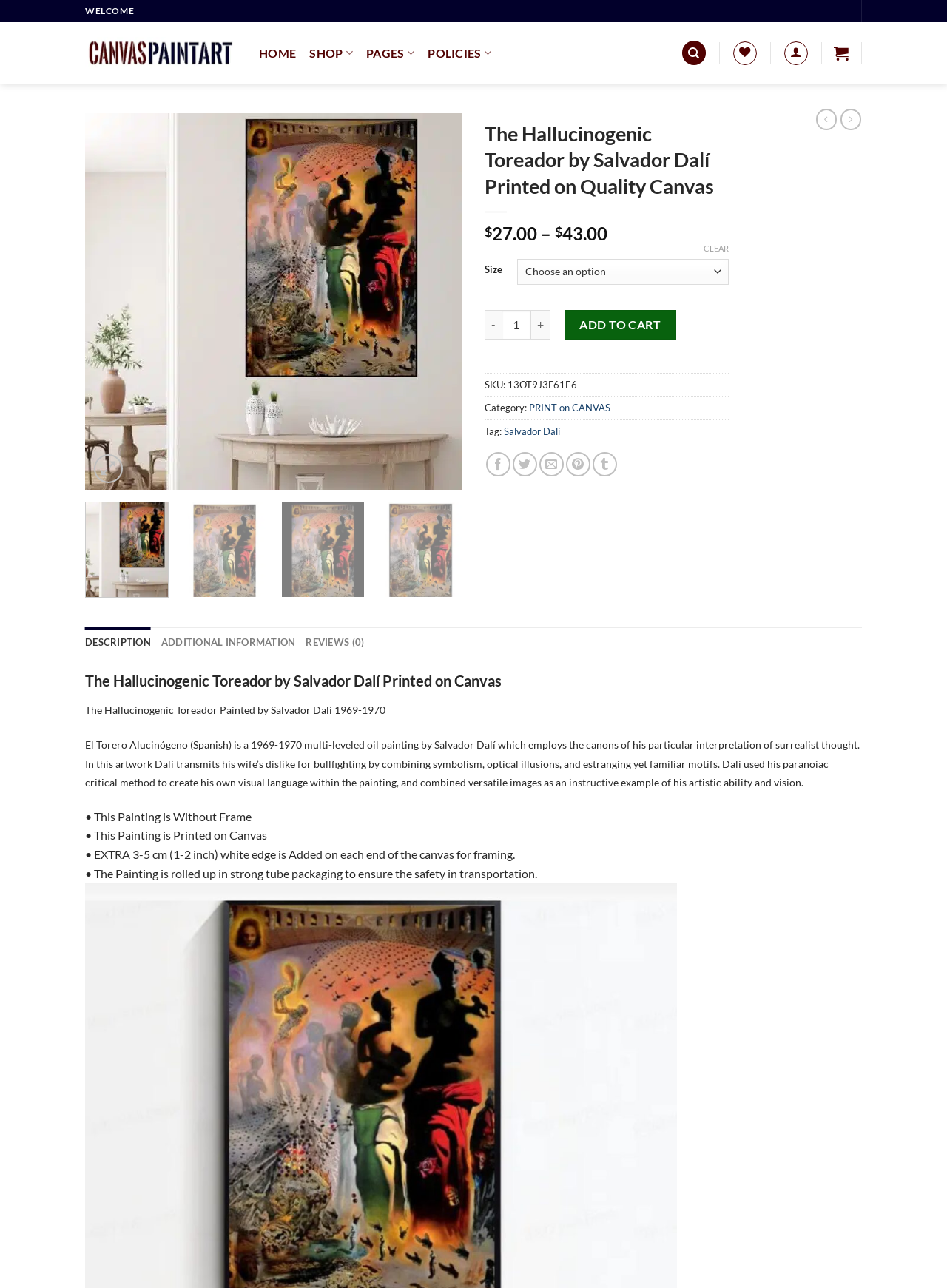What is the medium of the painting?
Based on the image, please offer an in-depth response to the question.

I found the answer by reading the description of the painting. It is mentioned that the painting is a 'multi-leveled oil painting'.